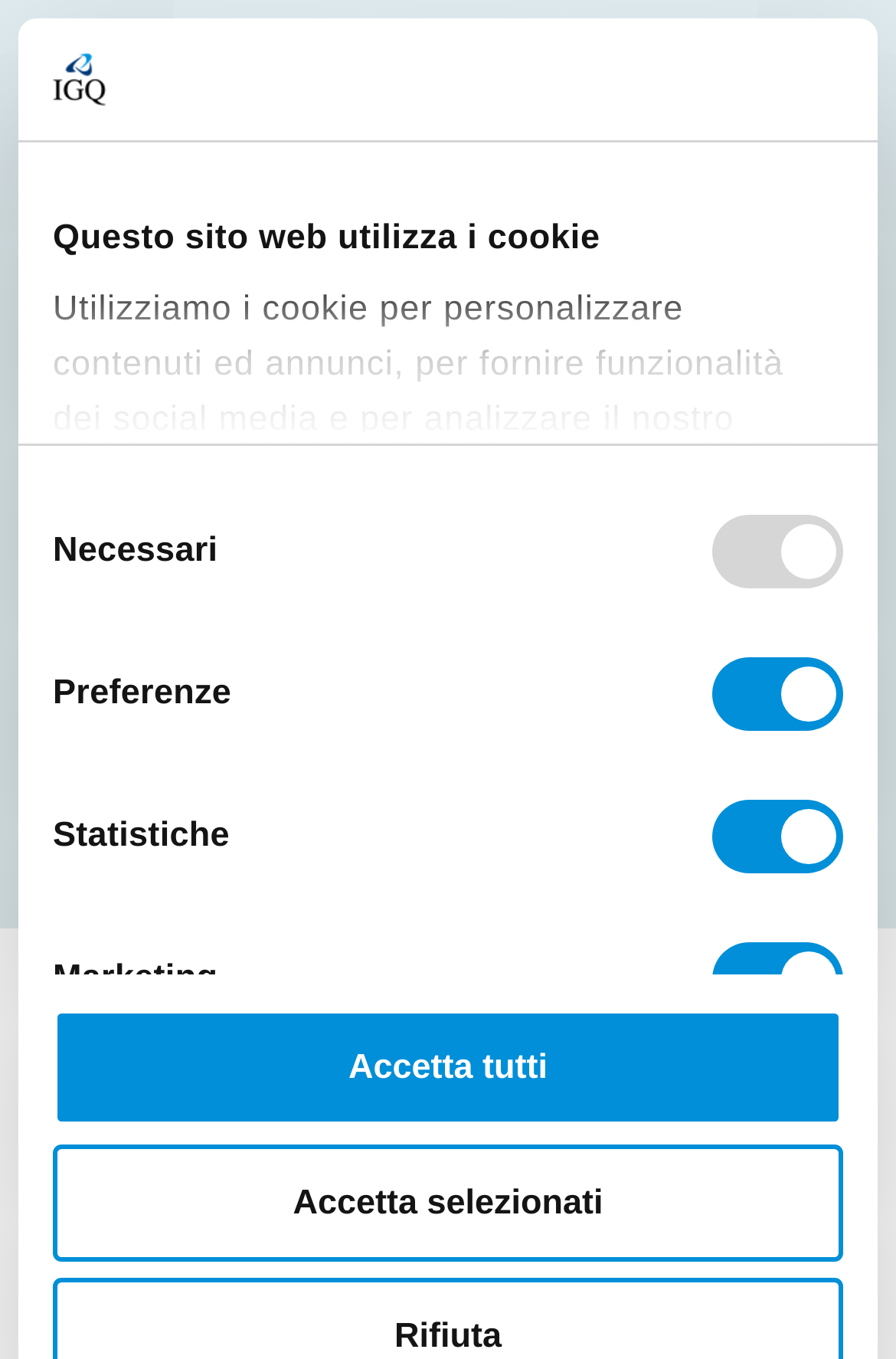Please provide a one-word or phrase answer to the question: 
What is the name of the logo on the top left?

IGQ